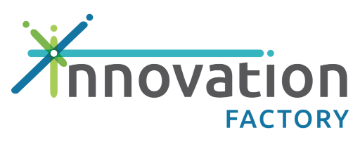What does the word 'FACTORY' emphasize?
Look at the image and respond to the question as thoroughly as possible.

The word 'FACTORY' in the logo of Innovation Factory appears in a more authoritative typeface, which emphasizes the organization's focus on productivity and results, highlighting its commitment to transforming ideas into viable business solutions.